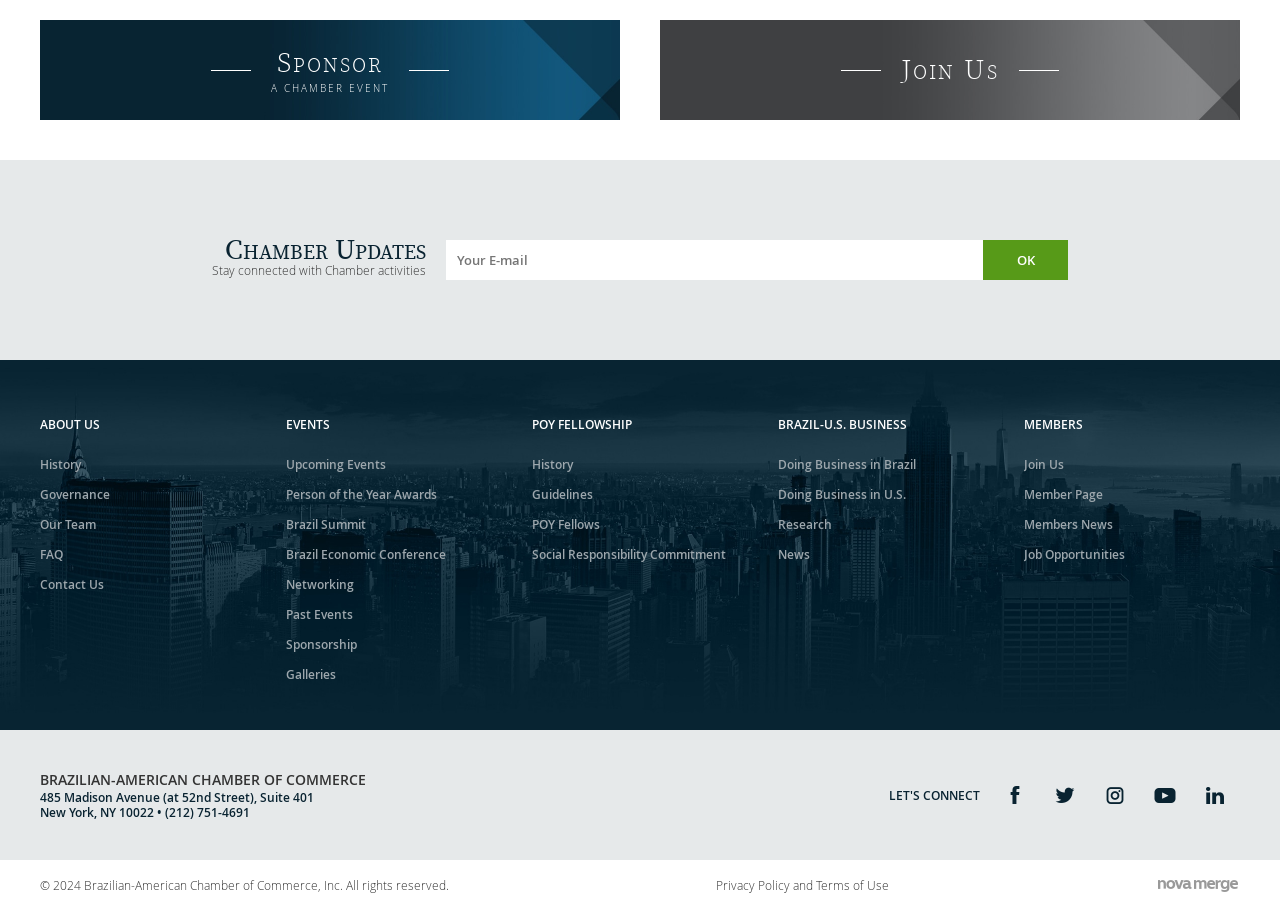Based on the image, provide a detailed and complete answer to the question: 
What is the address of the Brazilian-American Chamber of Commerce?

I found a StaticText element with the address '485 Madison Avenue (at 52nd Street), Suite 401' which is likely the address of the Brazilian-American Chamber of Commerce.